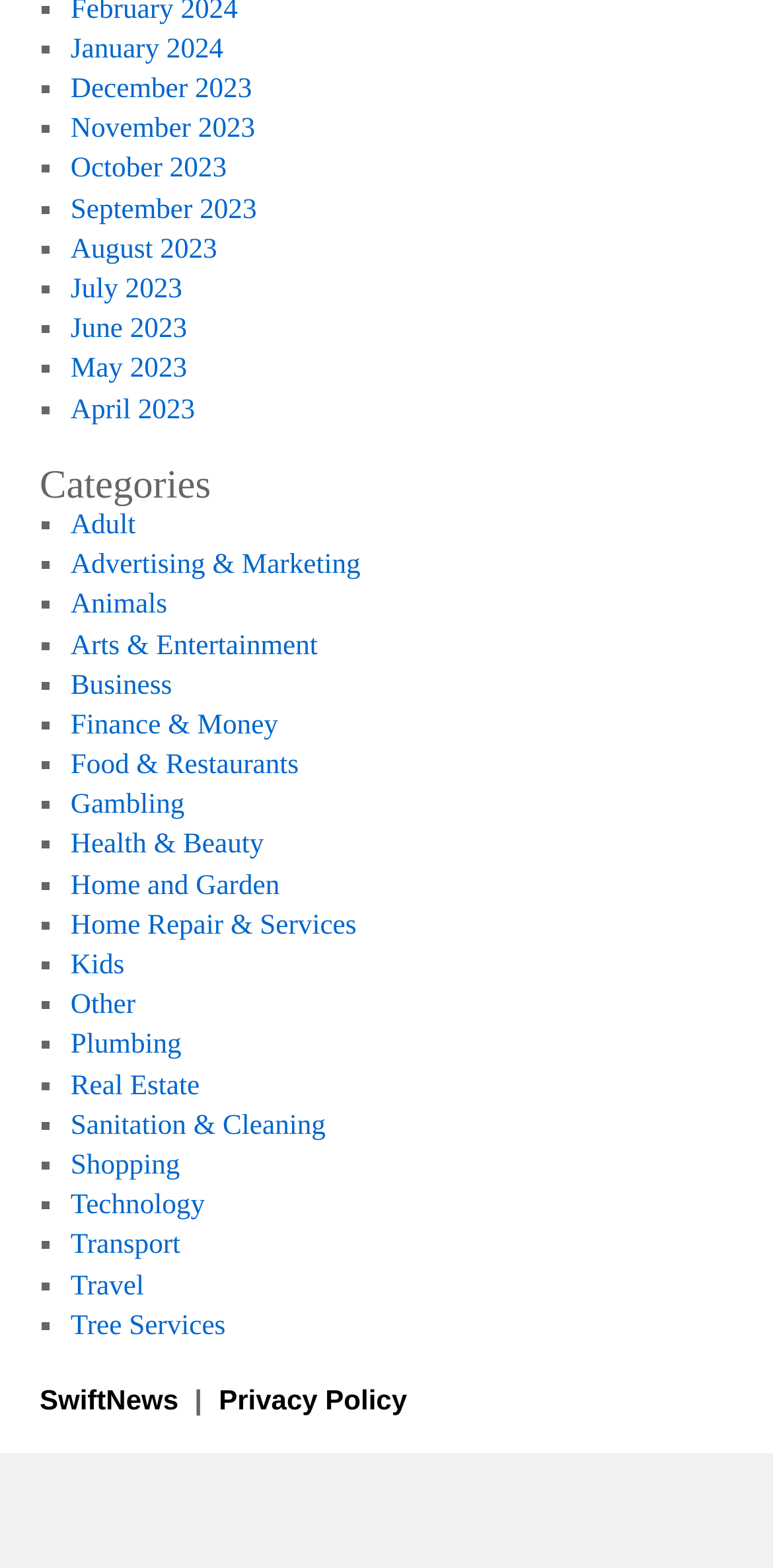Please provide the bounding box coordinates in the format (top-left x, top-left y, bottom-right x, bottom-right y). Remember, all values are floating point numbers between 0 and 1. What is the bounding box coordinate of the region described as: Privacy Policy

[0.283, 0.93, 0.527, 0.951]